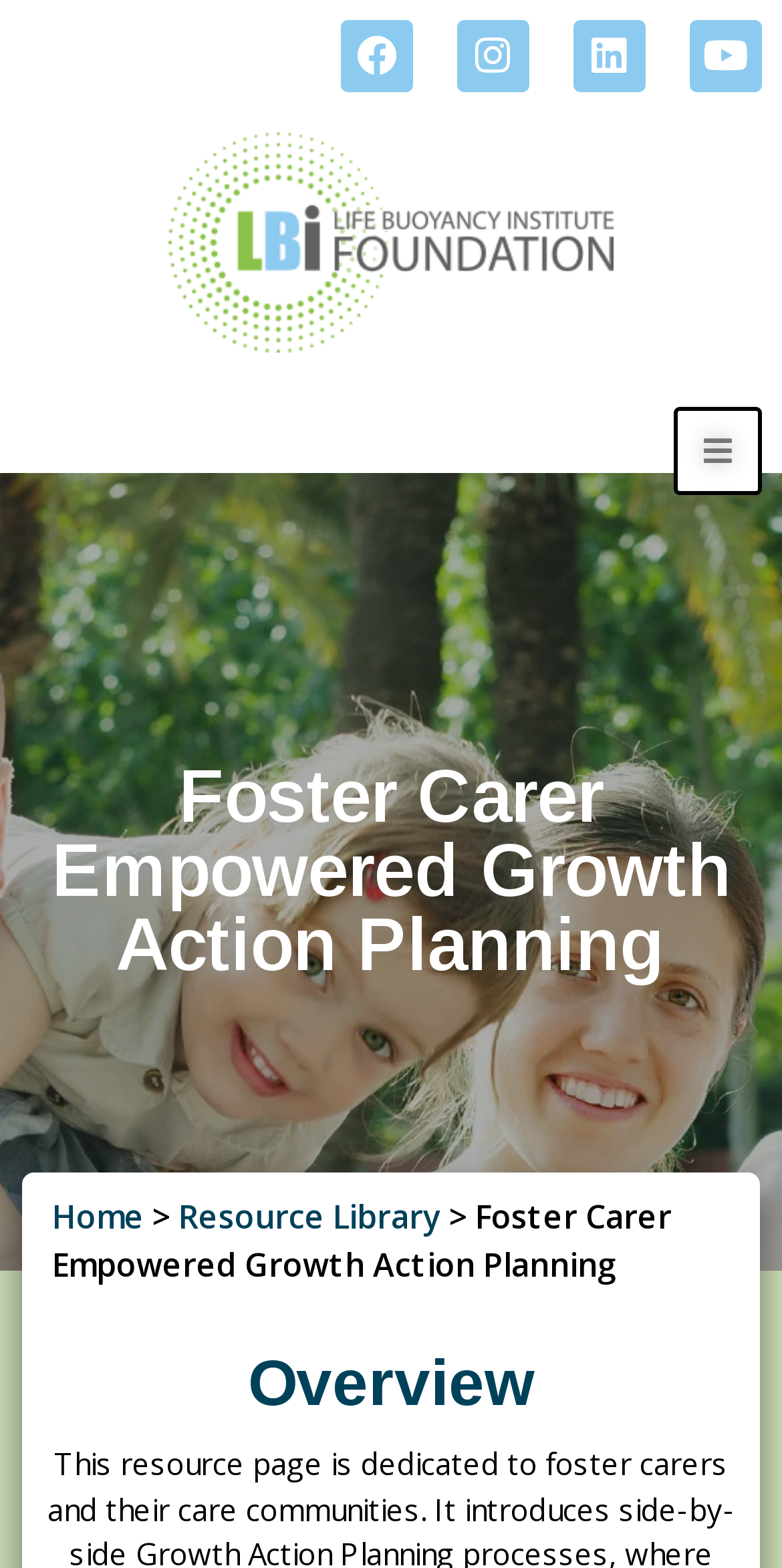What is the section title below the breadcrumb navigation?
Make sure to answer the question with a detailed and comprehensive explanation.

After the breadcrumb navigation section, I found a heading element with the text 'Overview', which is likely the title of the section that follows.